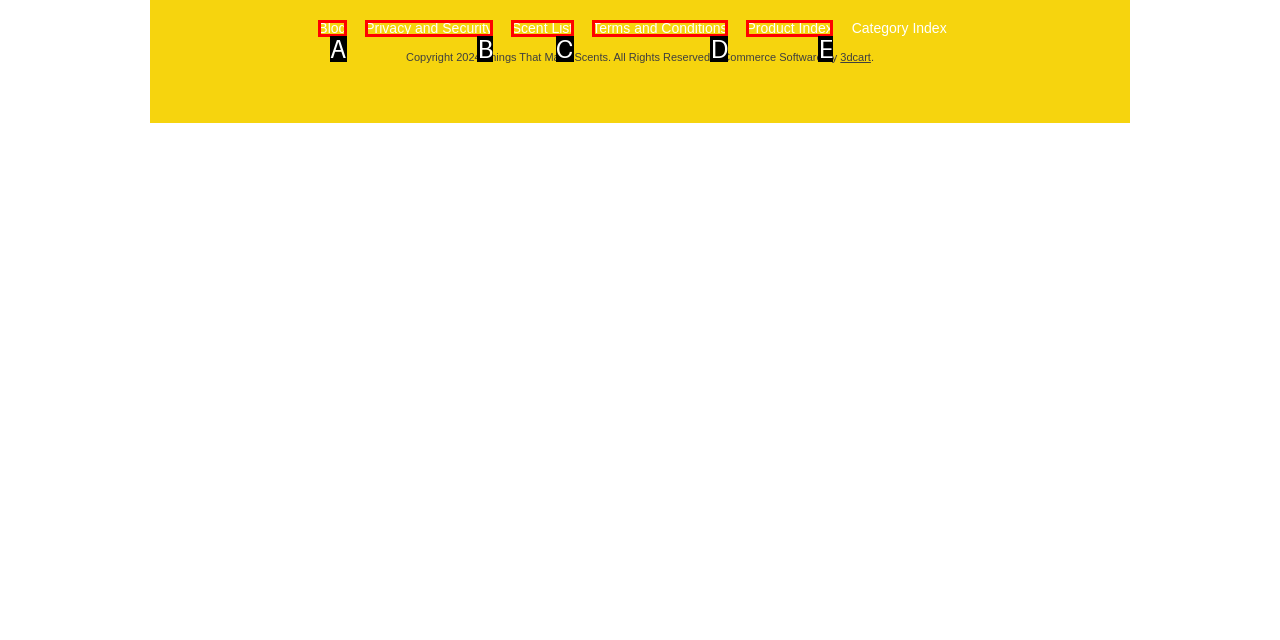Given the description: Terms and Conditions, select the HTML element that best matches it. Reply with the letter of your chosen option.

D